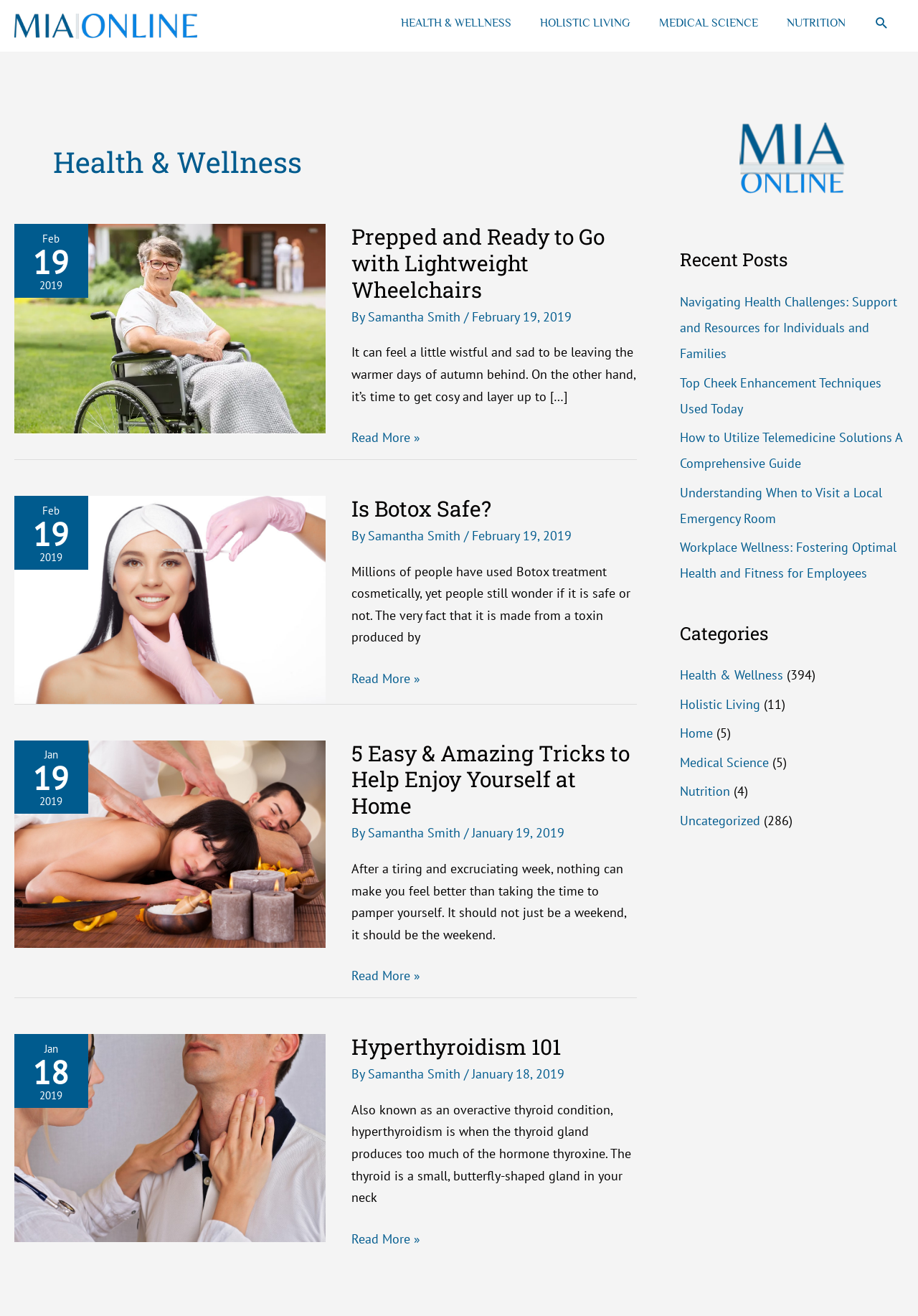What is the website's main category?
Using the information presented in the image, please offer a detailed response to the question.

The website's main category can be determined by looking at the navigation section, where 'Health & Wellness' is listed as one of the main categories.